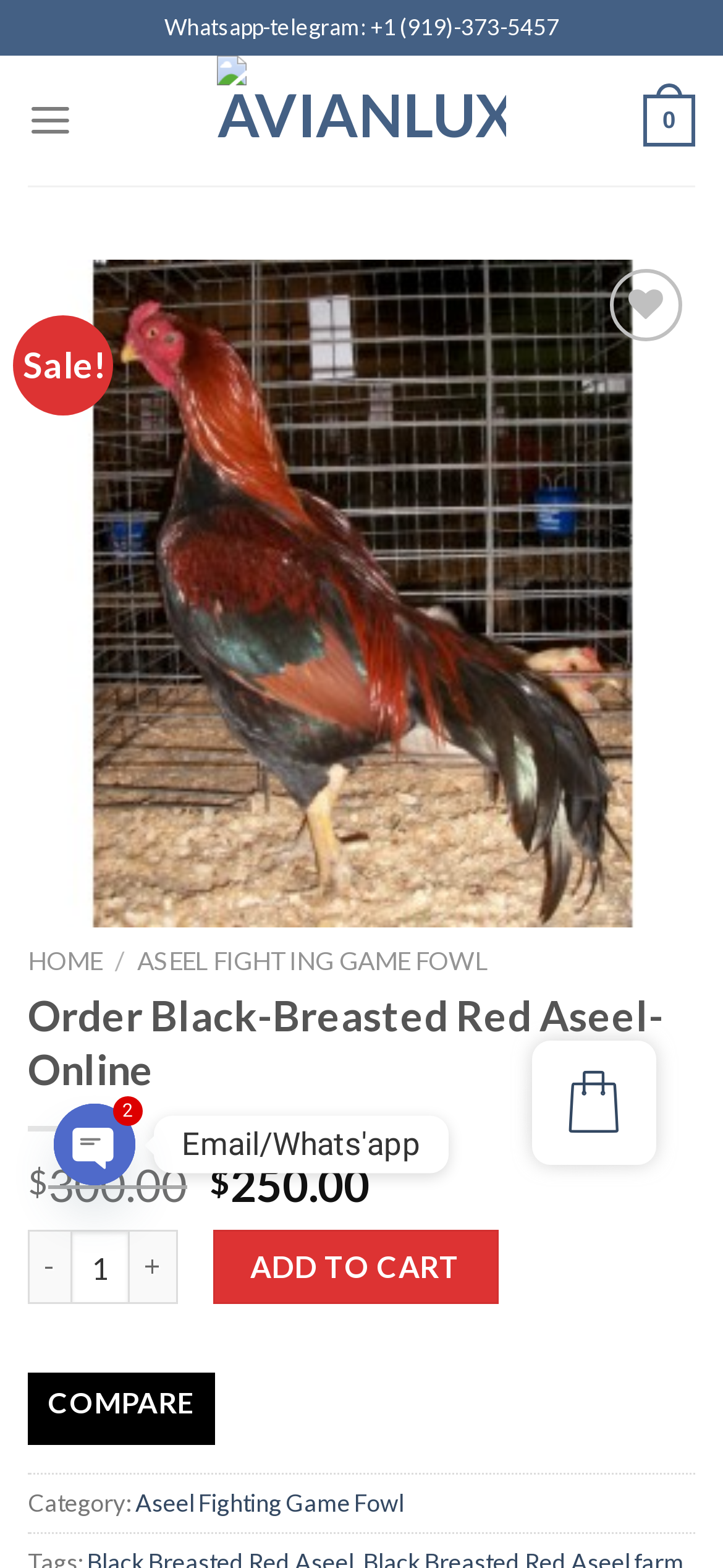Using the information in the image, give a comprehensive answer to the question: 
What is the category of the Black-Breasted Red Aseel?

I found the category of the Black-Breasted Red Aseel by looking at the section that shows the category, where it says 'Category: Aseel Fighting Game Fowl'.